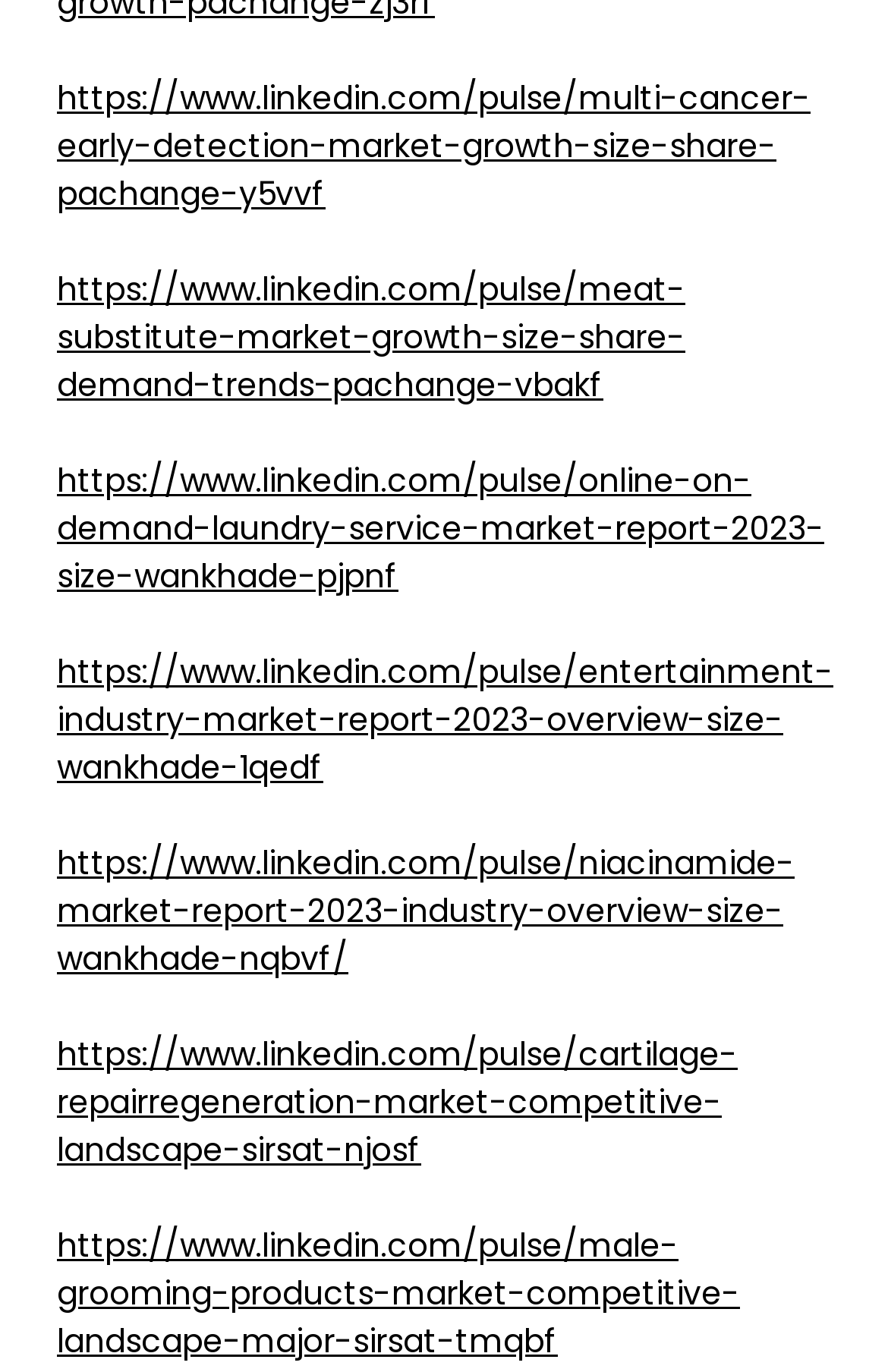Are all links from the same author?
Please provide a single word or phrase answer based on the image.

No